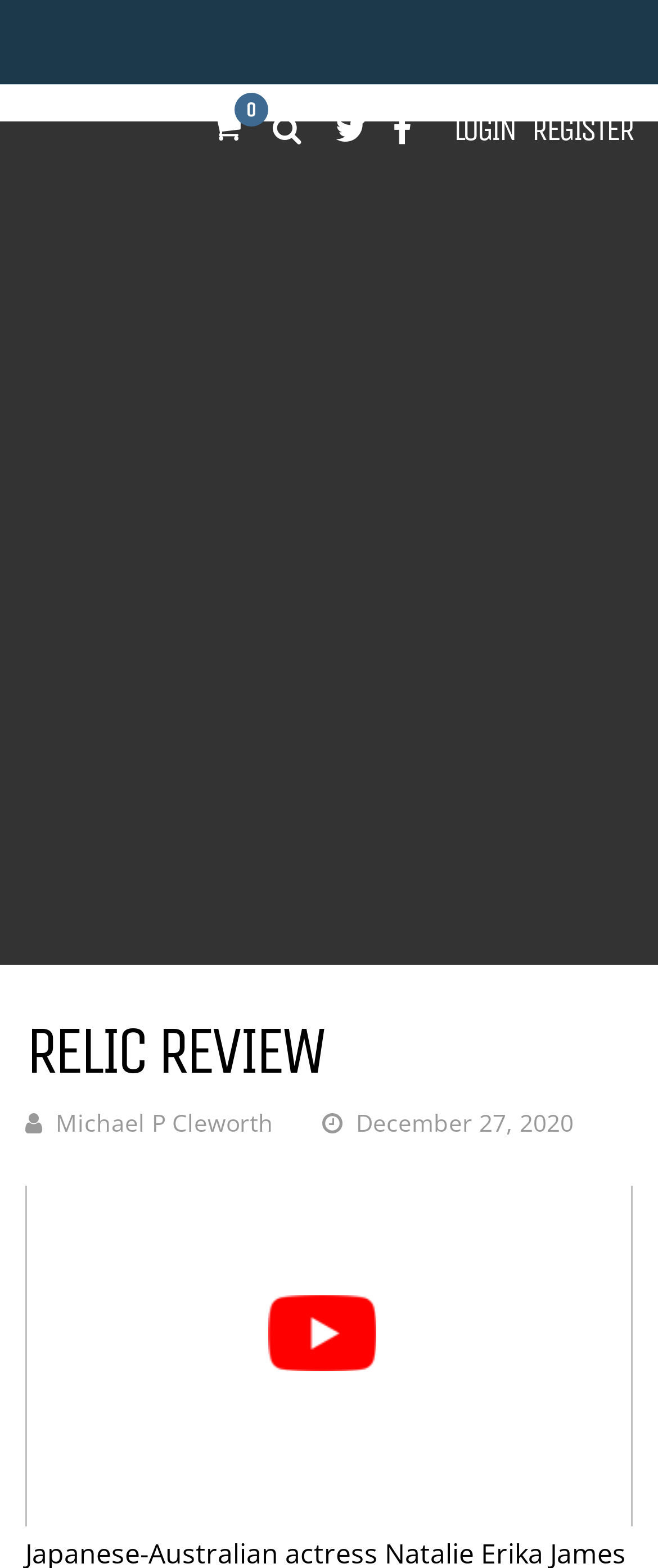Refer to the image and provide an in-depth answer to the question: 
Who is the author of the review?

The author of the review can be found in the header section of the webpage, where it is written as 'Michael P Cleworth'.